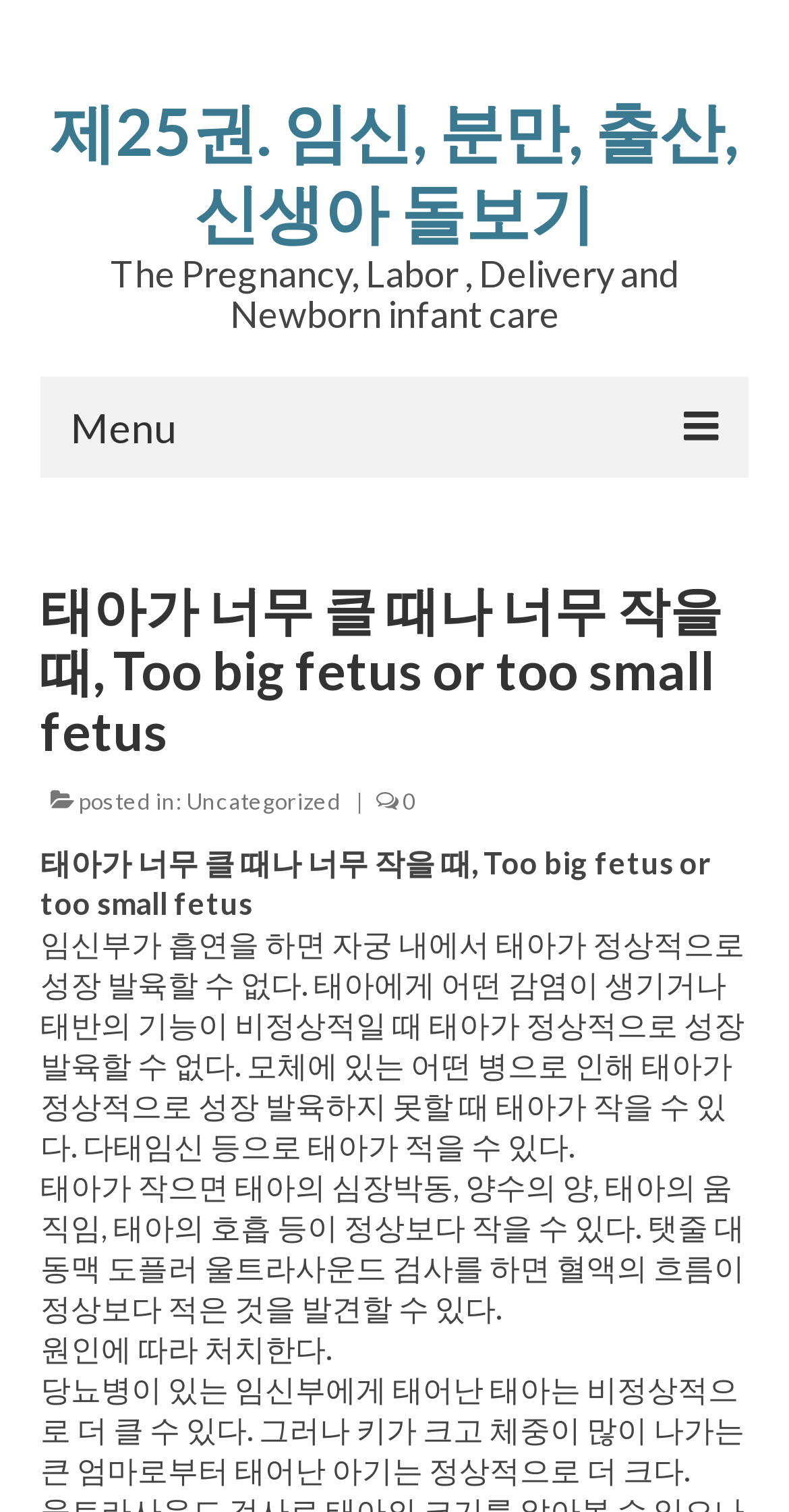What is the purpose of the '출처와 참조문헌' link?
Answer the question with a detailed explanation, including all necessary information.

I translated the Korean text '출처와 참조문헌' to English, which means 'Sources and References', indicating the purpose of the link is to provide sources and references for the content on the webpage.